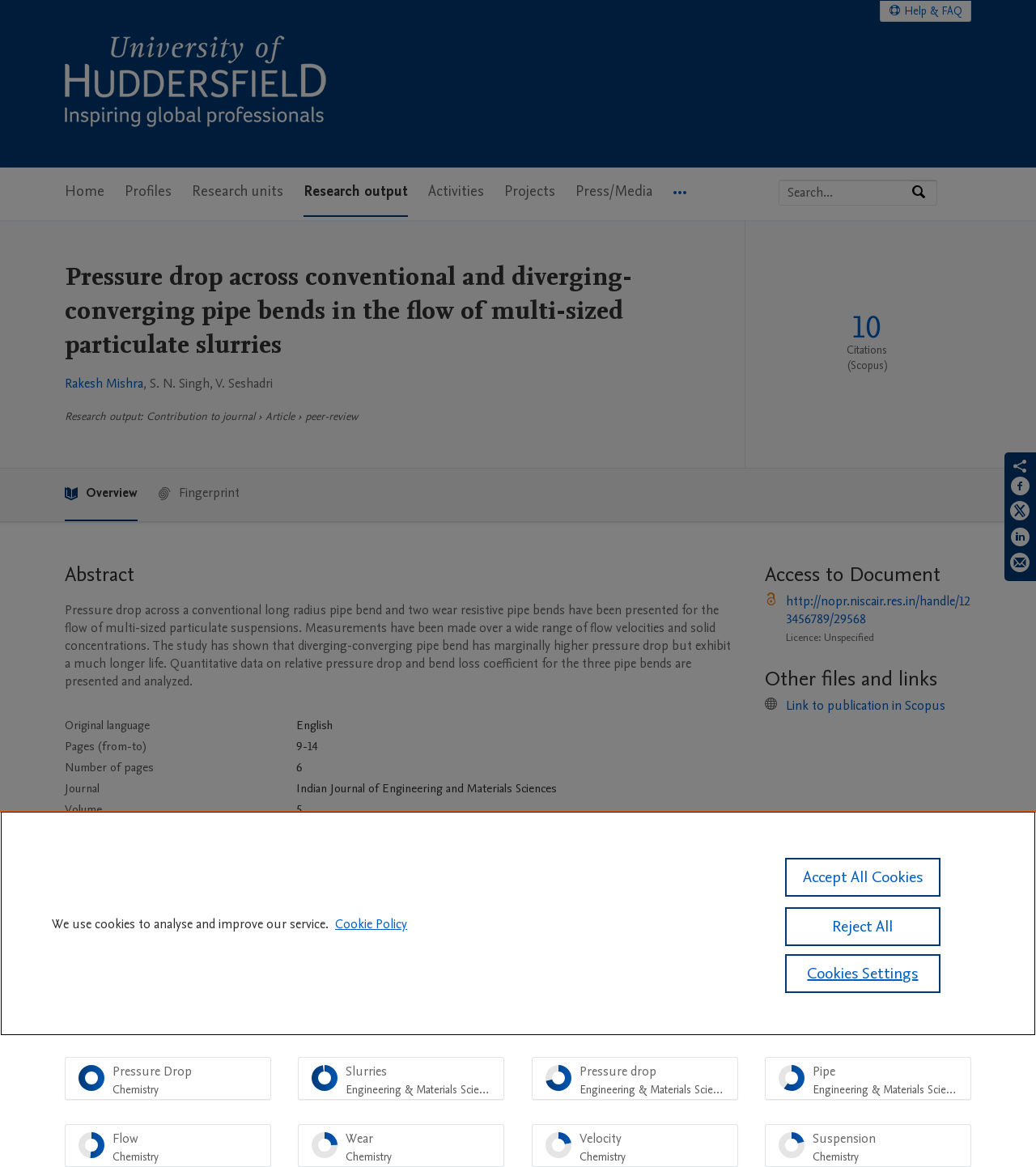Identify the bounding box for the UI element specified in this description: "Cookie Policy". The coordinates must be four float numbers between 0 and 1, formatted as [left, top, right, bottom].

[0.323, 0.784, 0.393, 0.8]